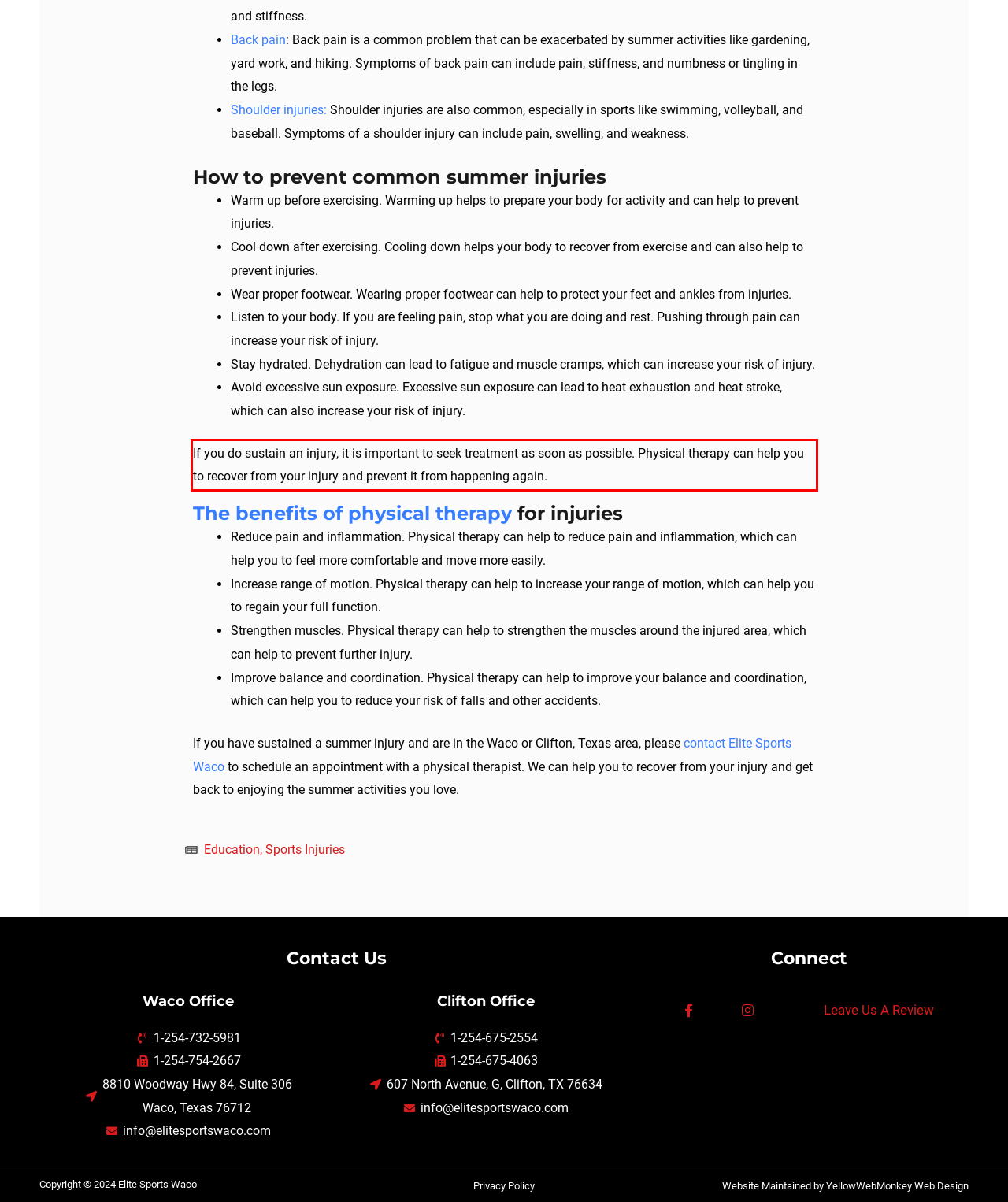Please perform OCR on the text content within the red bounding box that is highlighted in the provided webpage screenshot.

If you do sustain an injury, it is important to seek treatment as soon as possible. Physical therapy can help you to recover from your injury and prevent it from happening again.